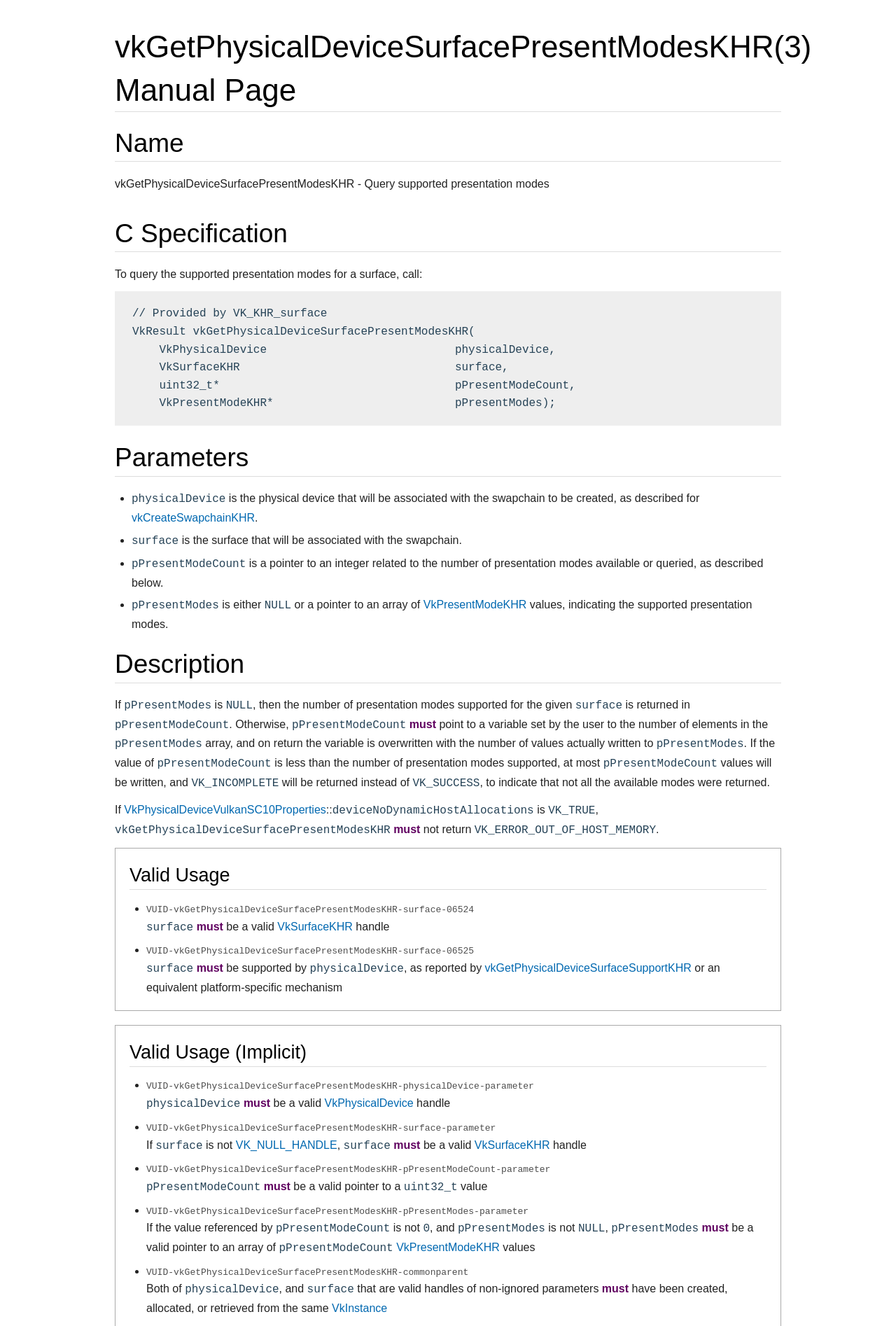What is the type of the physicalDevice parameter?
Answer the question in a detailed and comprehensive manner.

According to the Parameters section of the webpage, the physicalDevice parameter is of type VkPhysicalDevice, which is a handle to a physical device that will be associated with the swapchain to be created.